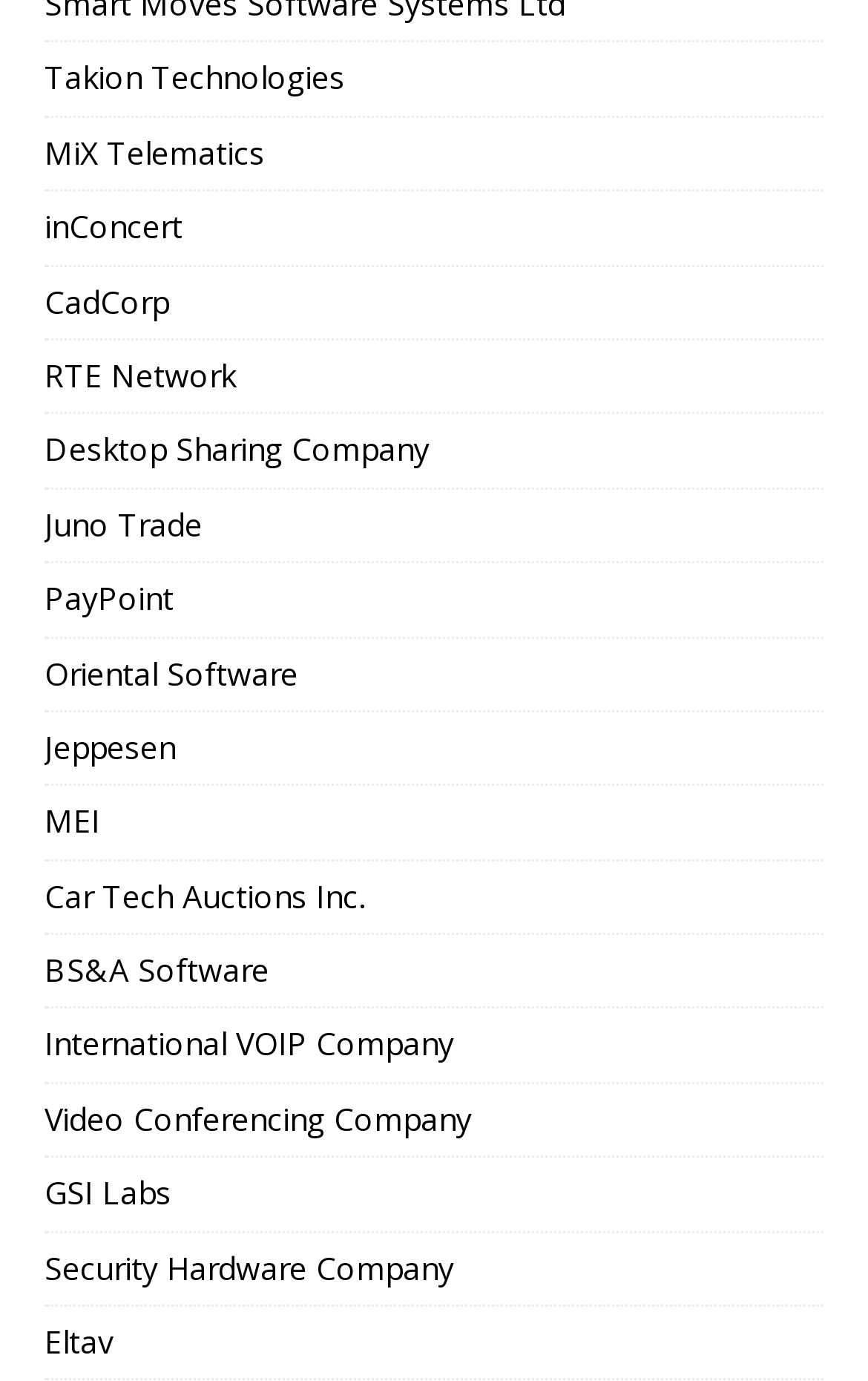Find the bounding box coordinates for the element that must be clicked to complete the instruction: "explore inConcert website". The coordinates should be four float numbers between 0 and 1, indicated as [left, top, right, bottom].

[0.051, 0.149, 0.21, 0.179]